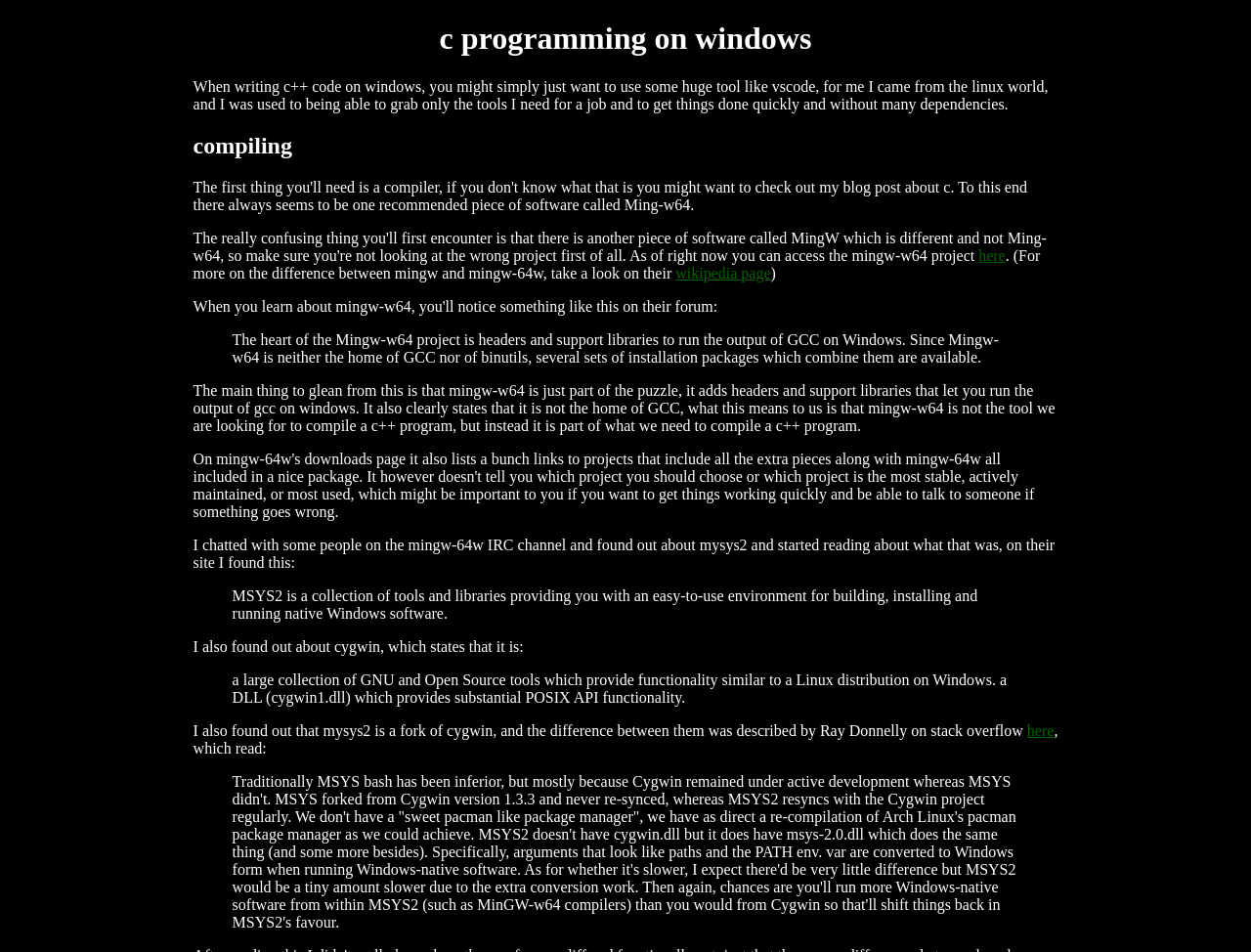Please give a succinct answer to the question in one word or phrase:
What is the author's background?

Linux world